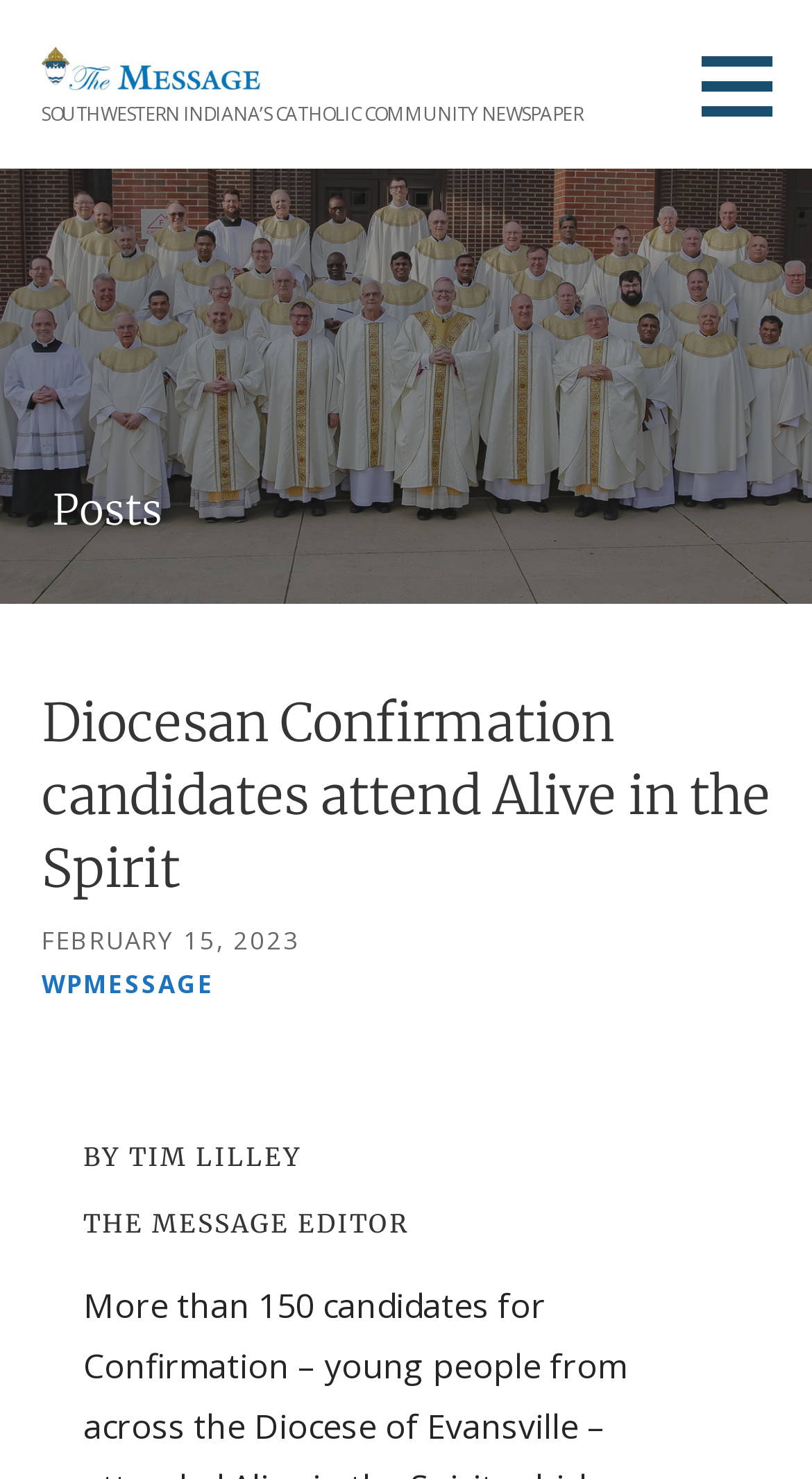Answer the question using only a single word or phrase: 
Who is the author of the post?

TIM LILLEY